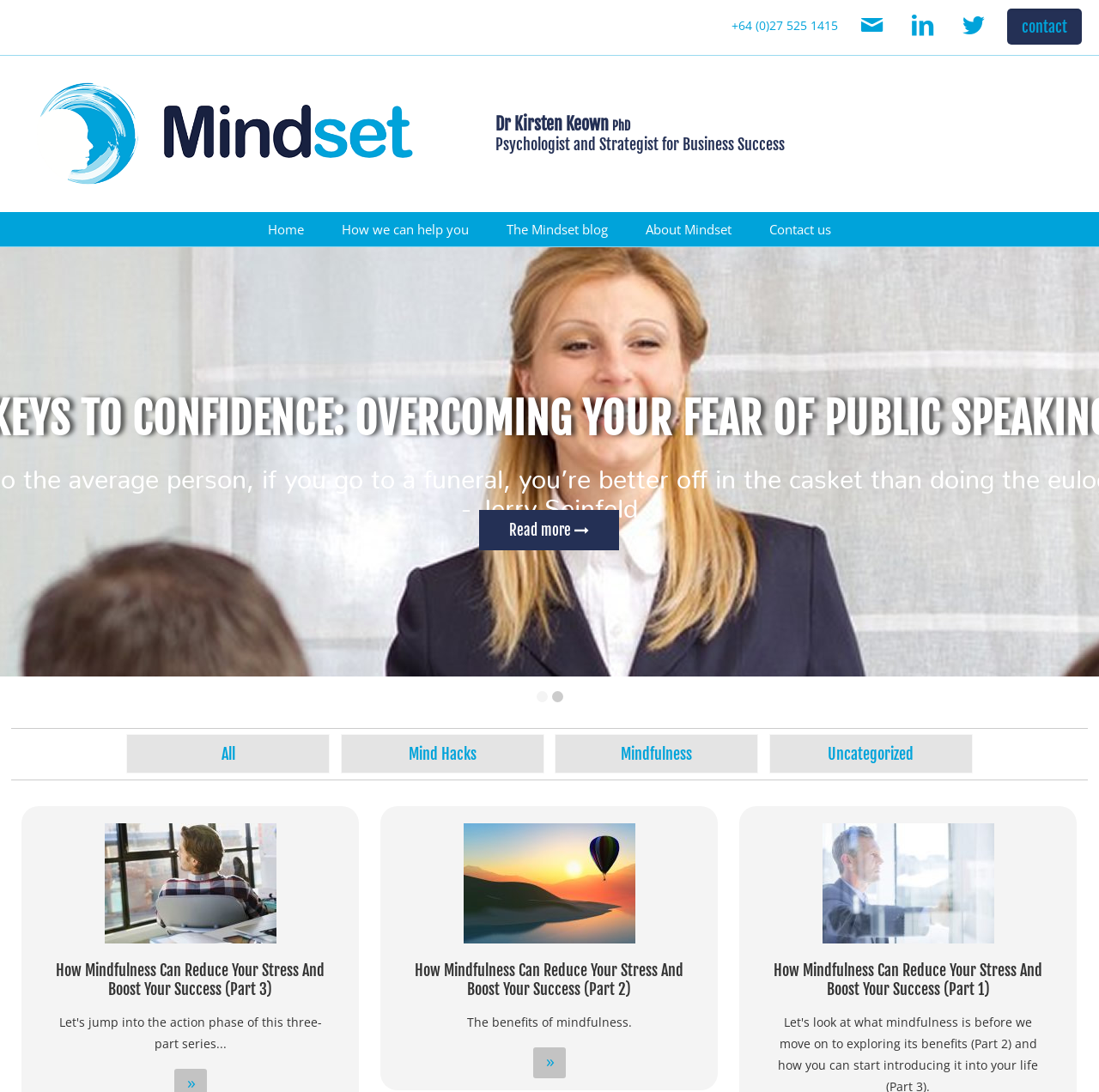What is the category of the article 'How Mindfulness Can Reduce Your Stress And Boost Your Success (Part 3)'?
Refer to the image and provide a concise answer in one word or phrase.

Mindfulness